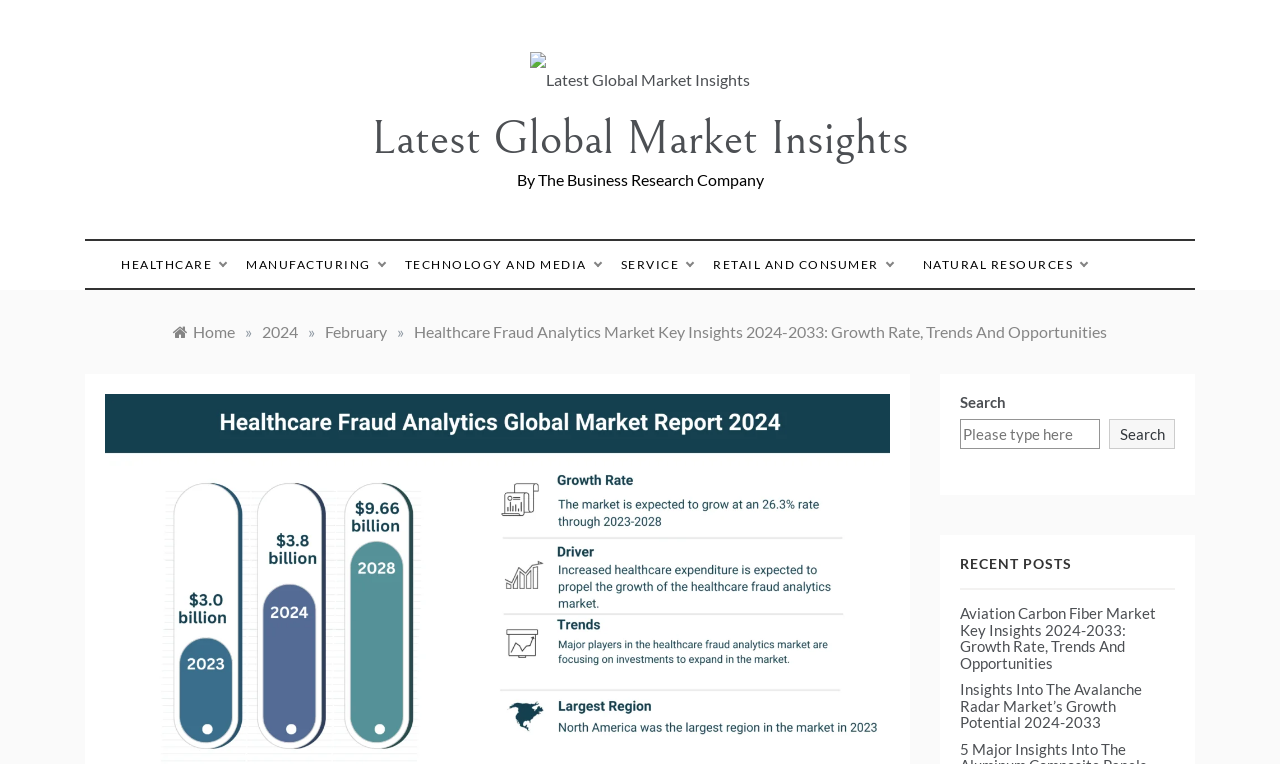Please identify the bounding box coordinates of the element's region that needs to be clicked to fulfill the following instruction: "Go back to home page". The bounding box coordinates should consist of four float numbers between 0 and 1, i.e., [left, top, right, bottom].

[0.135, 0.422, 0.184, 0.447]